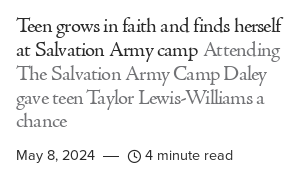What is the estimated reading time of the article?
Based on the image, give a concise answer in the form of a single word or short phrase.

4-minute read